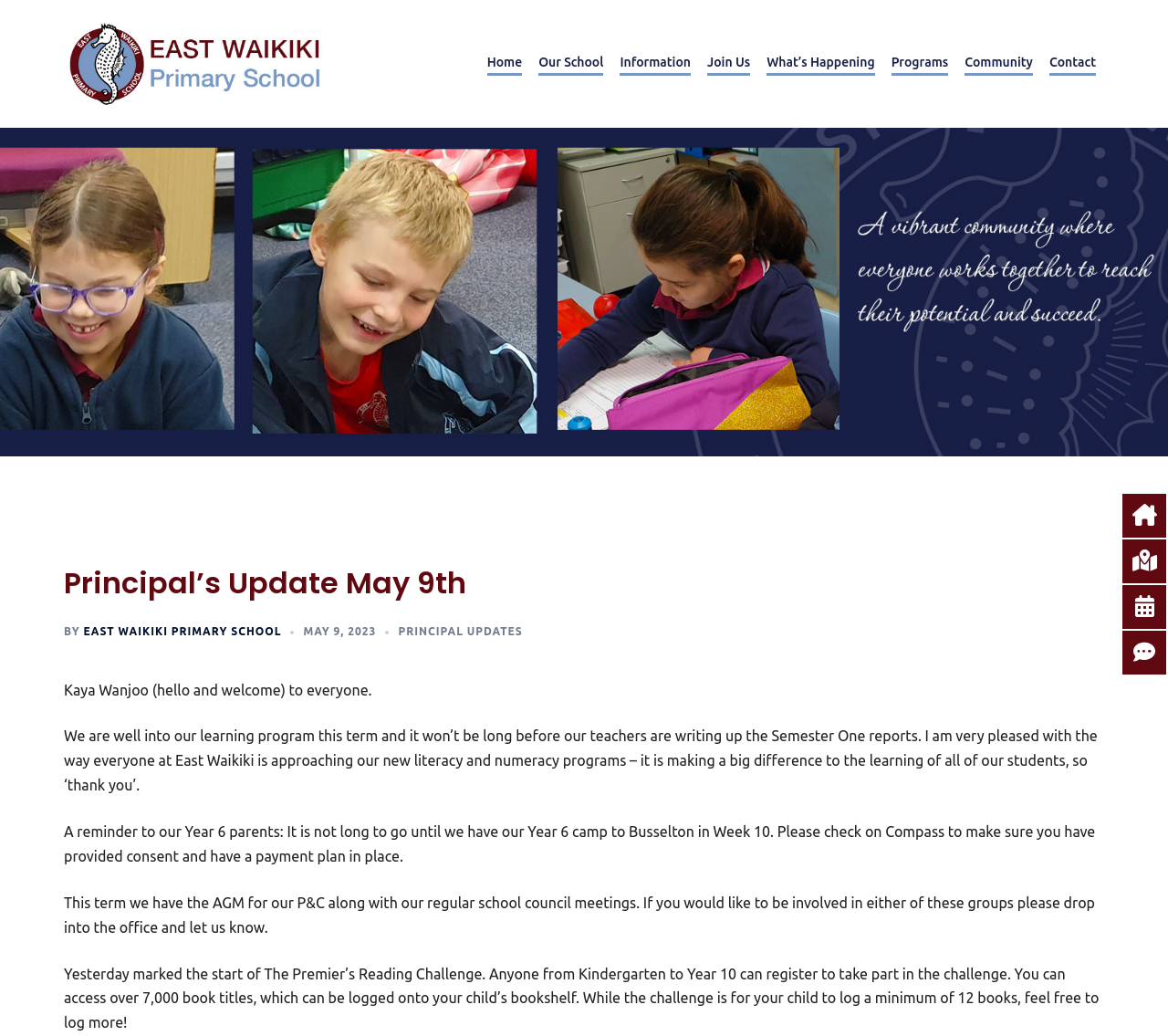Detail the features and information presented on the webpage.

The webpage is the Principal's Update page of East Waikiki Primary School. At the top left, there is a link to the school's homepage and an image of the school's logo. Above the main content, there is a navigation menu with links to various sections of the website, including Home, Our School, Information, Join Us, What's Happening, Programs, Community, and Contact.

The main content is divided into sections, with a heading "Principal's Update May 9th" at the top. Below the heading, there is a brief introduction by the principal, welcoming everyone and mentioning the progress of the learning program. The principal expresses appreciation for the efforts of the students and teachers in the new literacy and numeracy programs.

Following the introduction, there are several paragraphs of text. The first paragraph reminds Year 6 parents about the upcoming camp to Busselton and the need to provide consent and set up a payment plan. The second paragraph informs readers about the AGM for the P&C and regular school council meetings, encouraging interested individuals to get involved.

The final paragraph announces the start of The Premier's Reading Challenge, which is open to students from Kindergarten to Year 10. The challenge encourages students to read a minimum of 12 books, and participants can access over 7,000 book titles online.